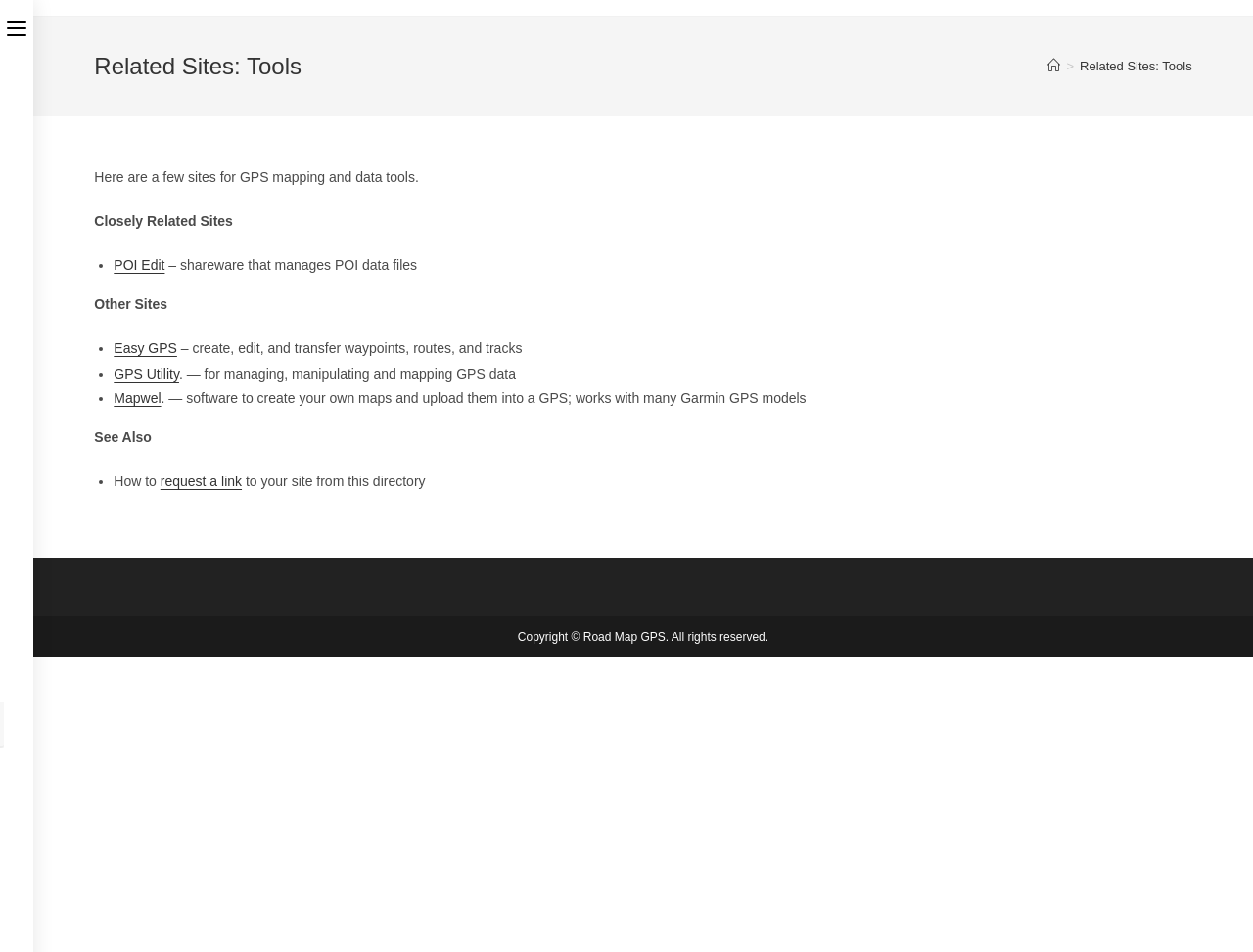What is the purpose of POI Edit?
Give a detailed and exhaustive answer to the question.

According to the webpage, POI Edit is a shareware that manages POI data files, which suggests that its purpose is to handle and organize POI data files.